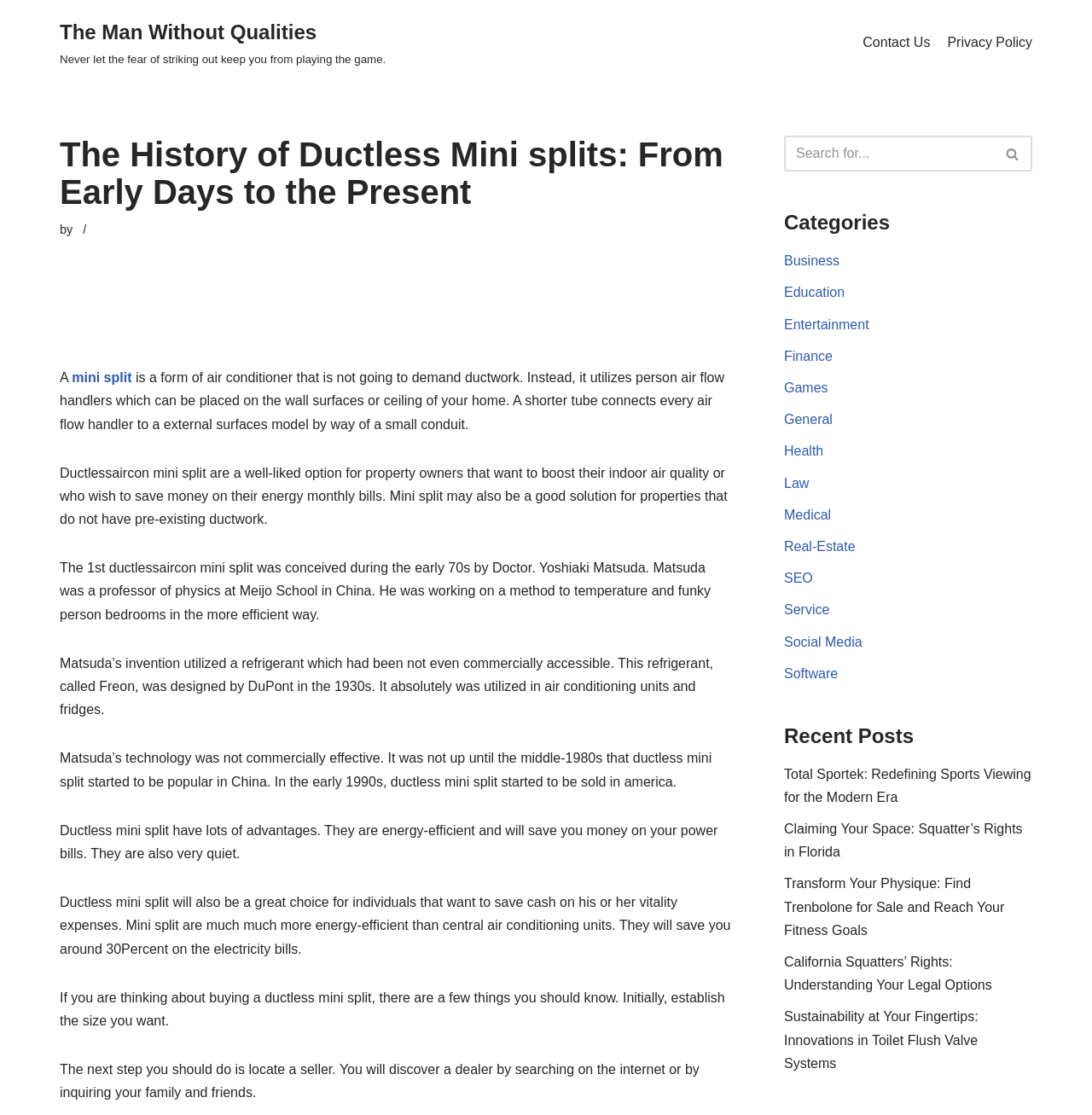Pinpoint the bounding box coordinates of the element to be clicked to execute the instruction: "Click on the 'Contact Us' link".

[0.79, 0.028, 0.852, 0.048]